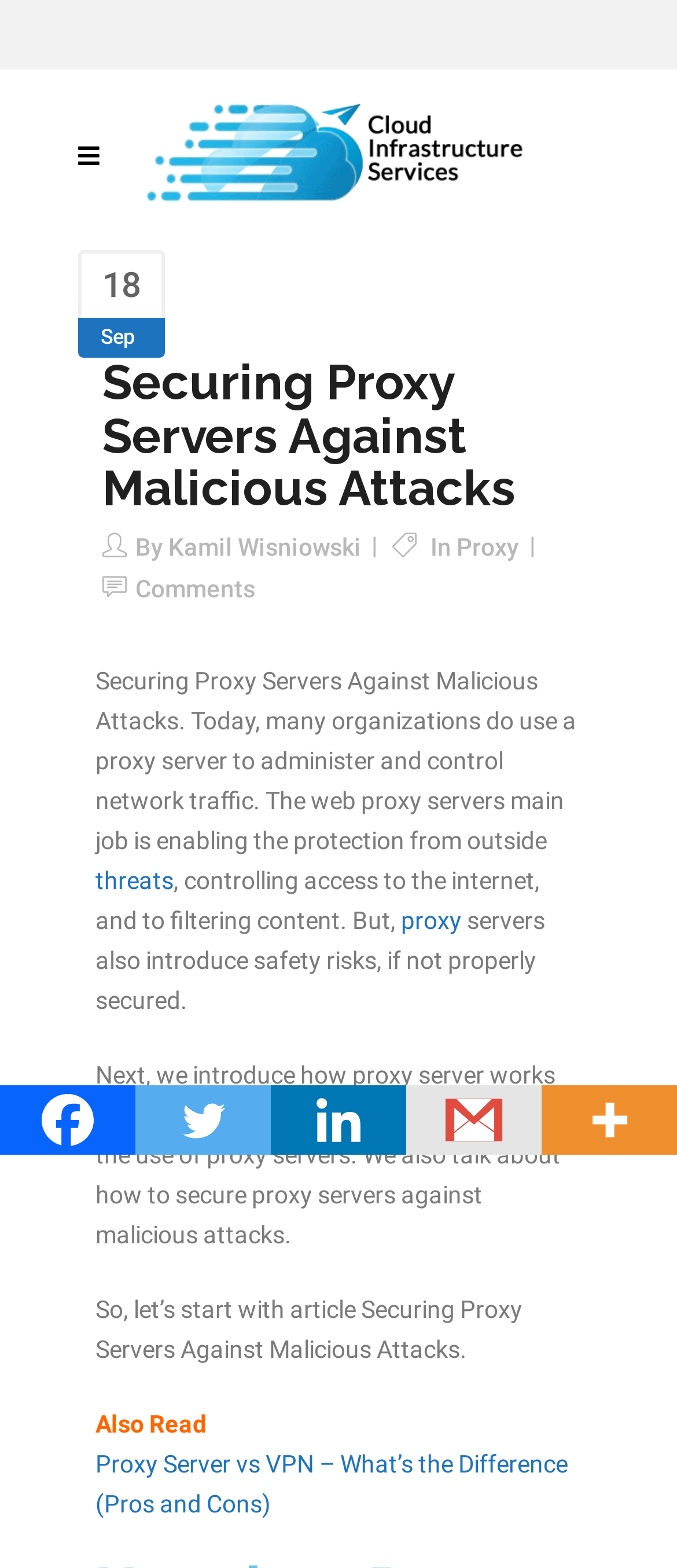Find and indicate the bounding box coordinates of the region you should select to follow the given instruction: "Search for topics".

None